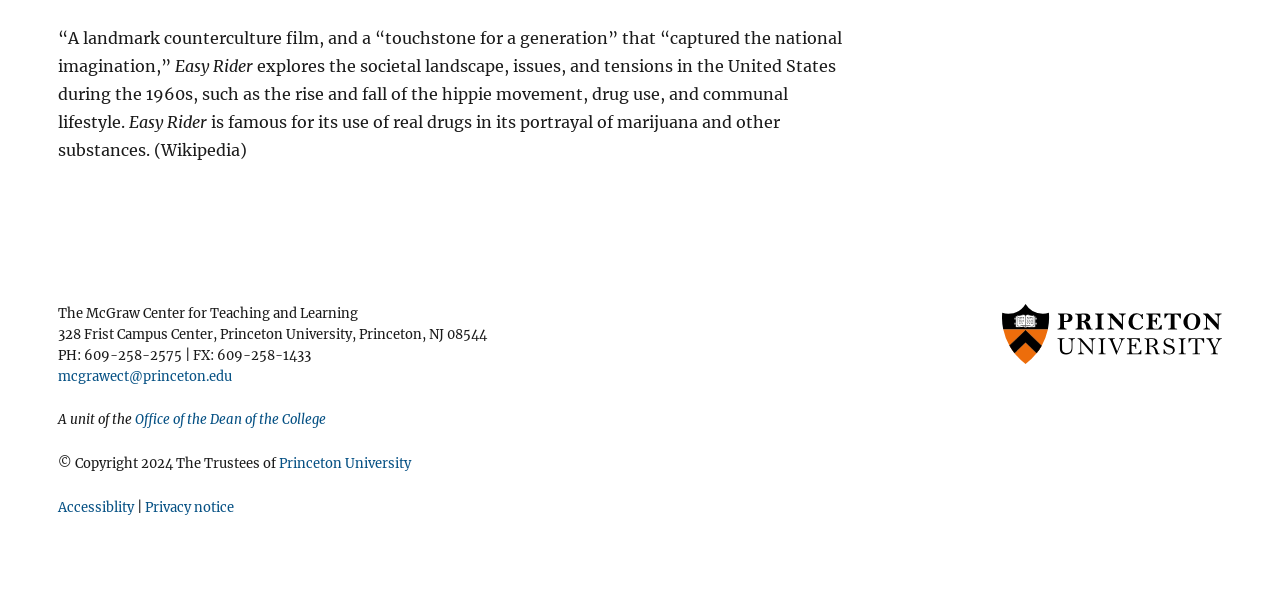Given the description of a UI element: "Princeton University", identify the bounding box coordinates of the matching element in the webpage screenshot.

[0.218, 0.762, 0.321, 0.791]